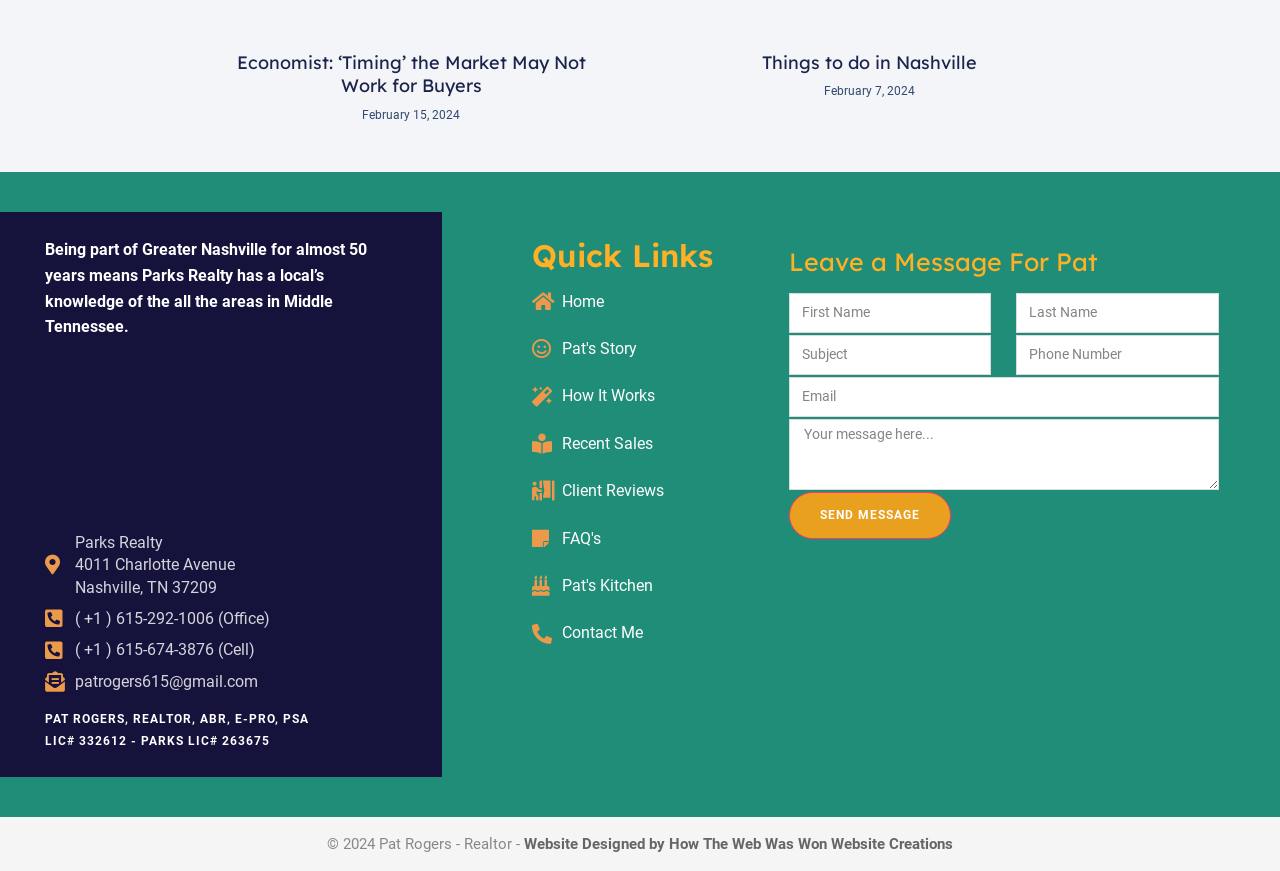Respond to the question below with a single word or phrase:
What is the address of Parks Realty?

4011 Charlotte Avenue Nashville, TN 37209